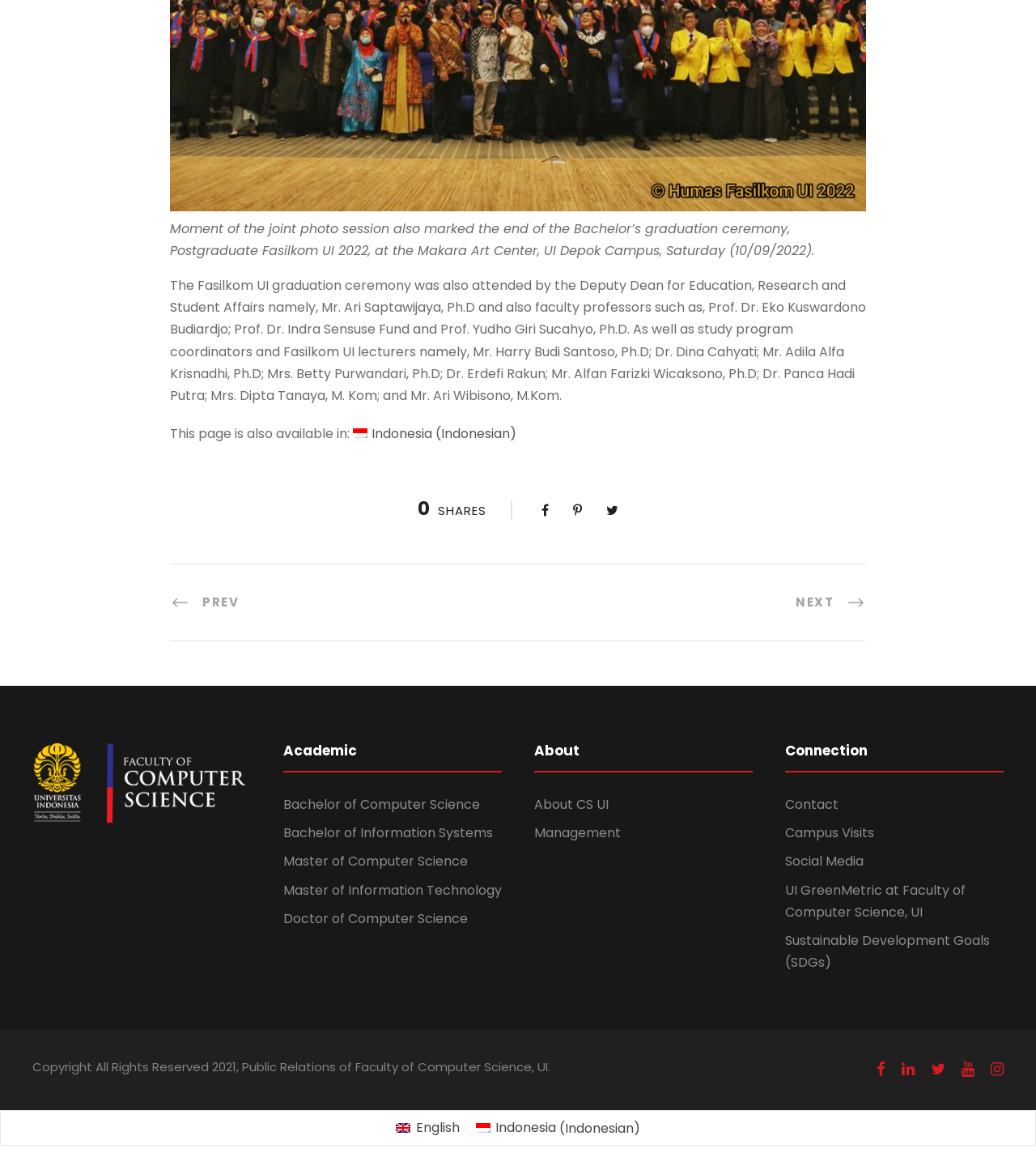How many social media links are available in the footer section?
Look at the image and respond with a one-word or short phrase answer.

4